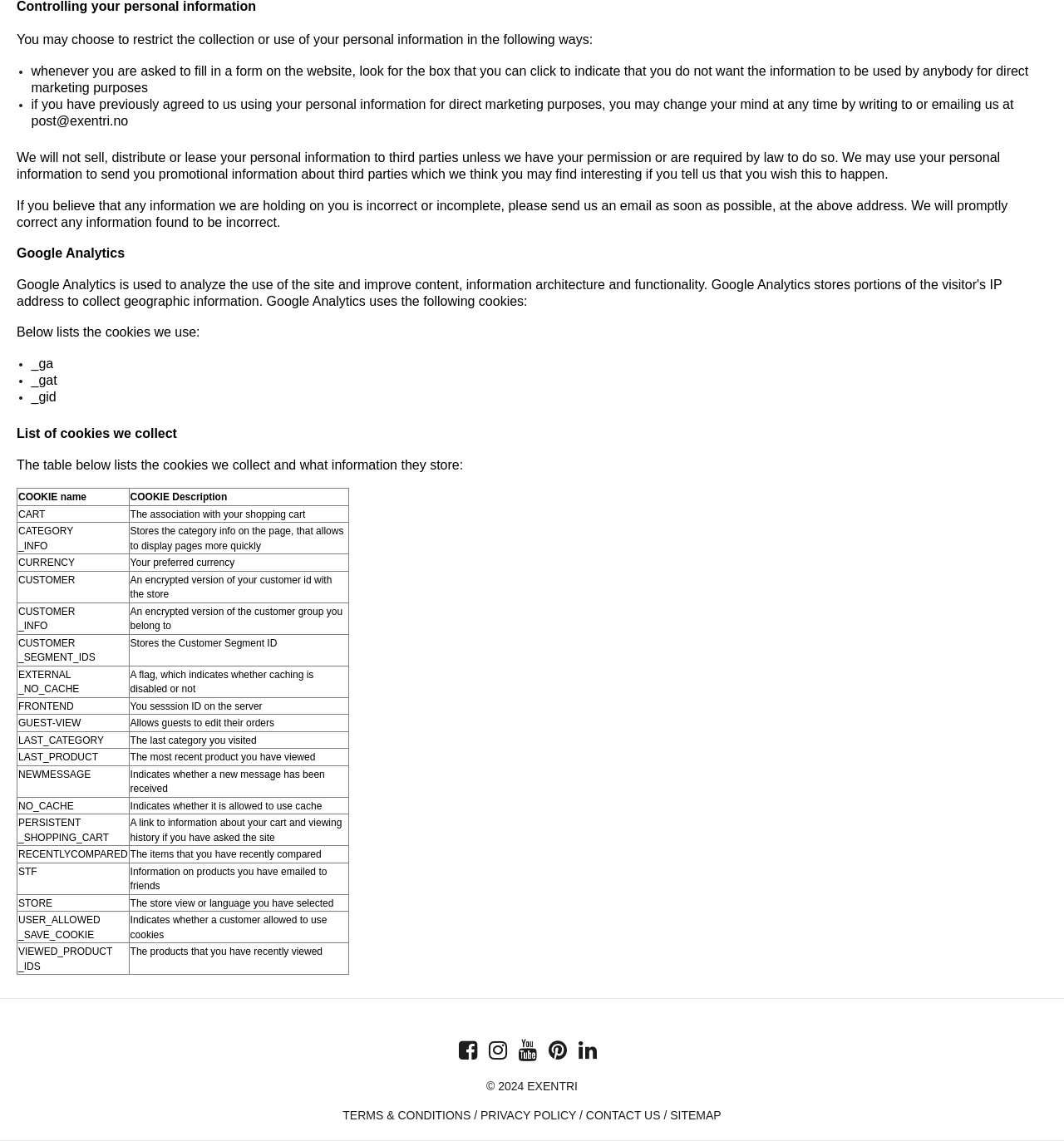Answer the following query concisely with a single word or phrase:
What is the function of the CATEGORY_INFO cookie?

Stores the category info on the page